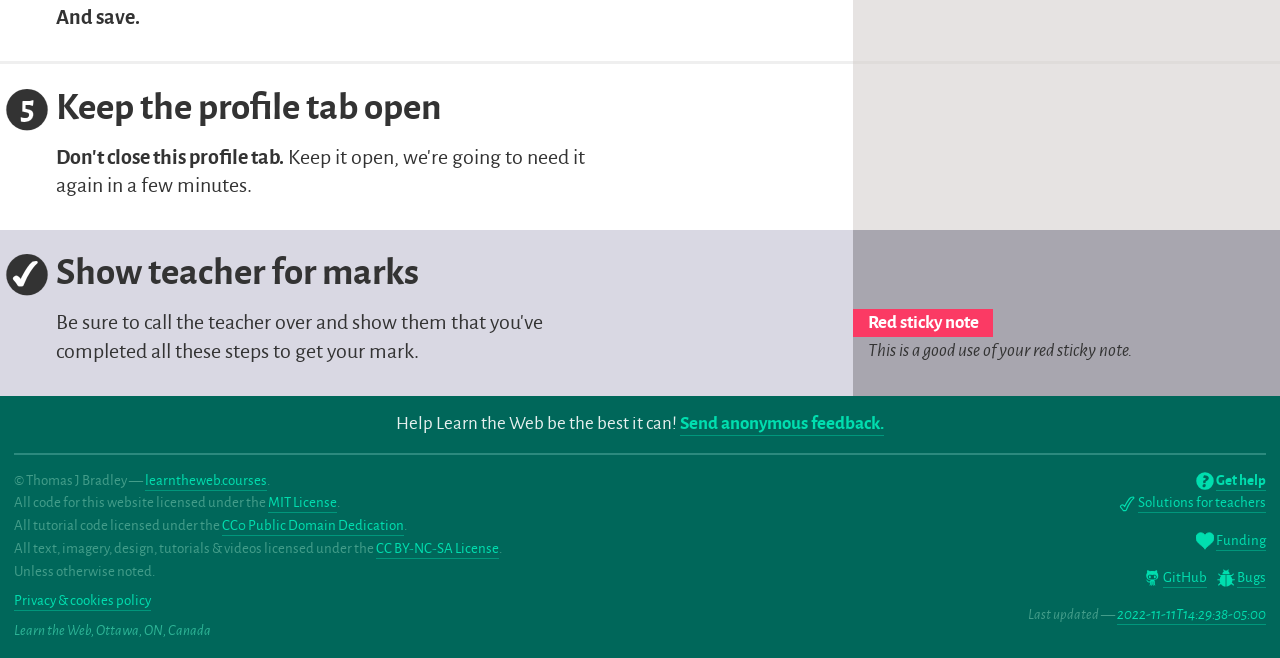Find the bounding box coordinates of the clickable area that will achieve the following instruction: "Click 'Solutions for teachers'".

[0.598, 0.748, 0.989, 0.783]